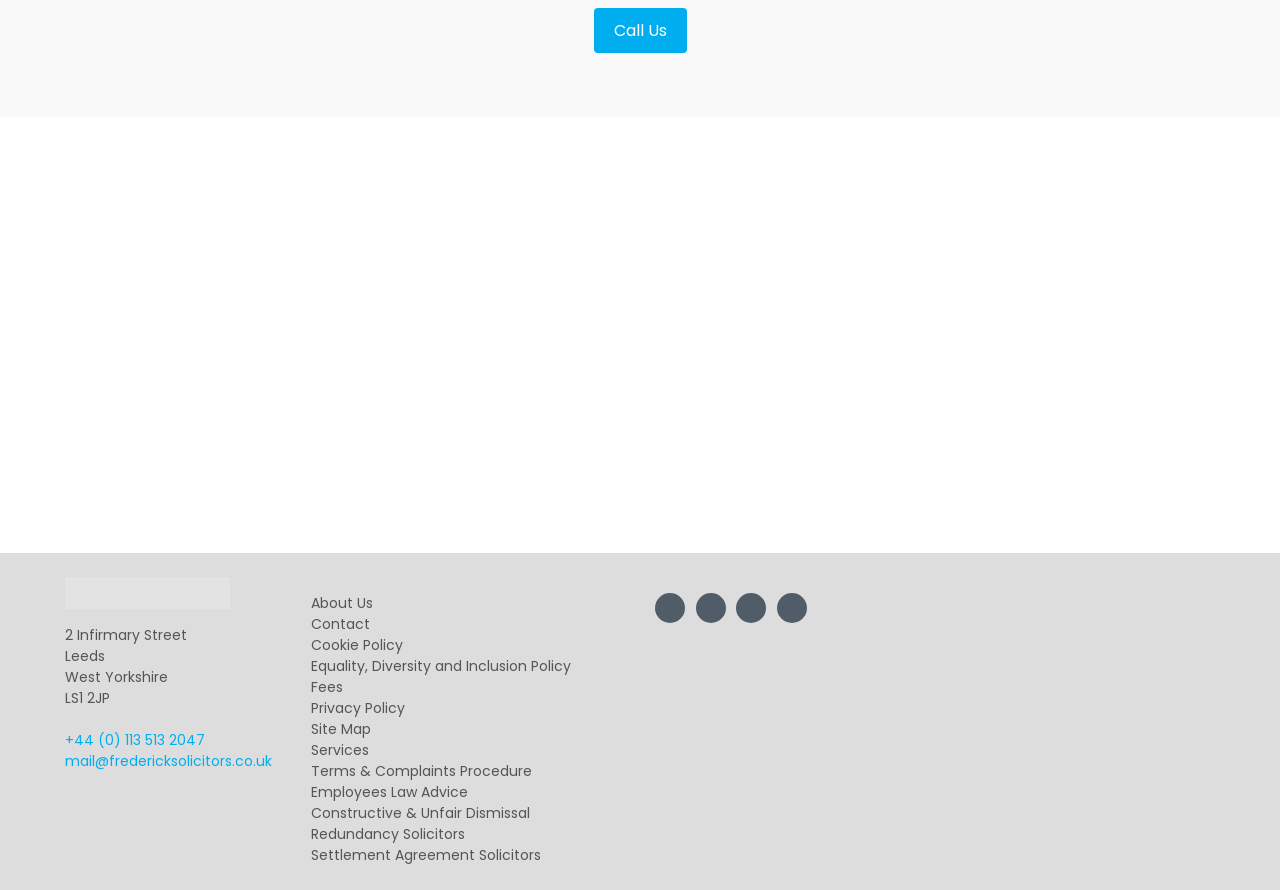Please provide a comprehensive response to the question below by analyzing the image: 
What social media platforms does the solicitors' firm have?

The social media platforms of the solicitors' firm can be found in the link elements with the bounding box coordinates [0.512, 0.667, 0.535, 0.7], [0.543, 0.667, 0.567, 0.7], [0.575, 0.667, 0.598, 0.7], and [0.607, 0.667, 0.63, 0.7], which are located at the bottom of the webpage.